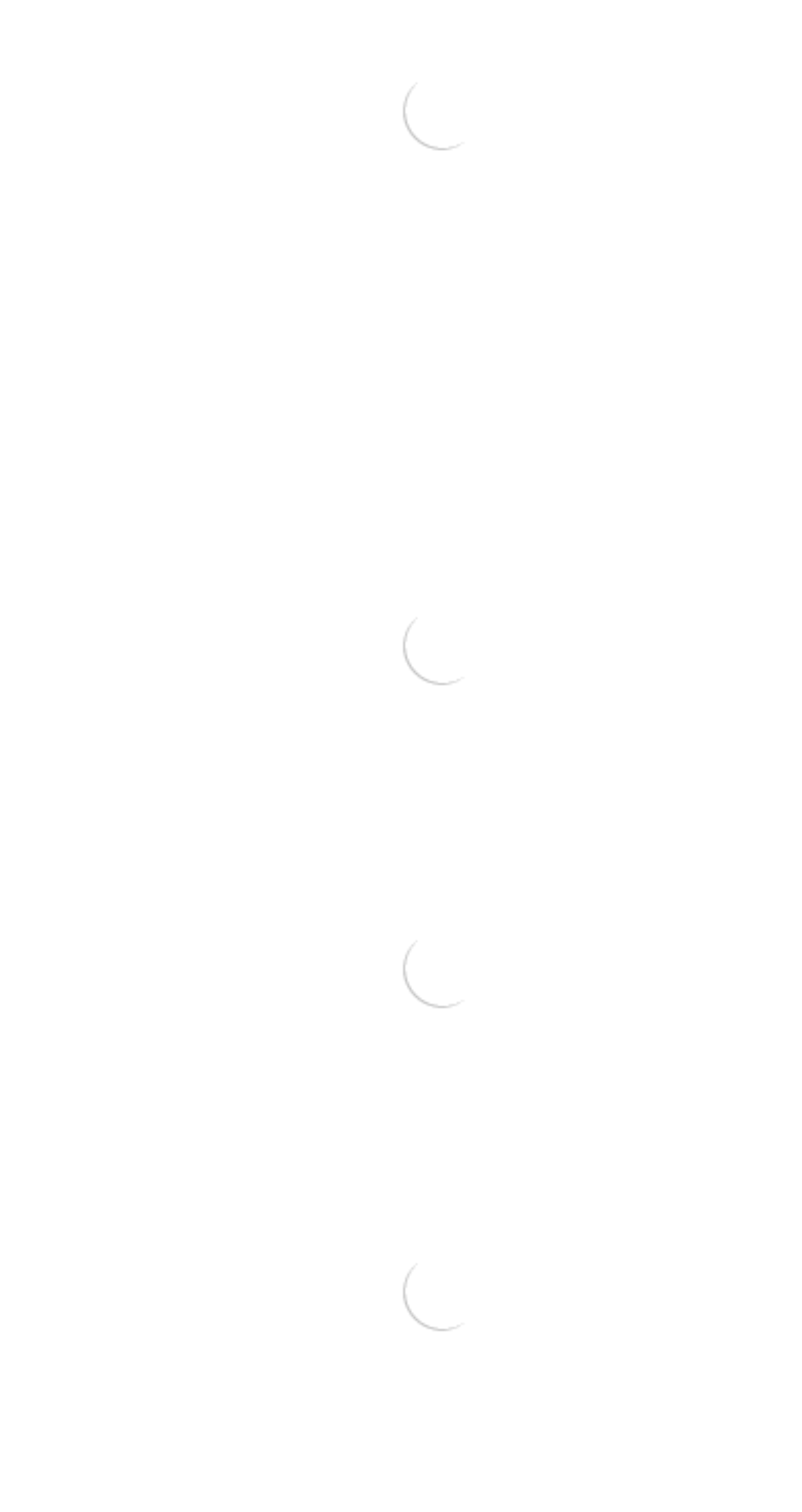Determine the bounding box coordinates of the clickable area required to perform the following instruction: "Read more about HRVST Delta 8 Sour Skittlez Cartridge". The coordinates should be represented as four float numbers between 0 and 1: [left, top, right, bottom].

[0.299, 0.48, 0.51, 0.518]